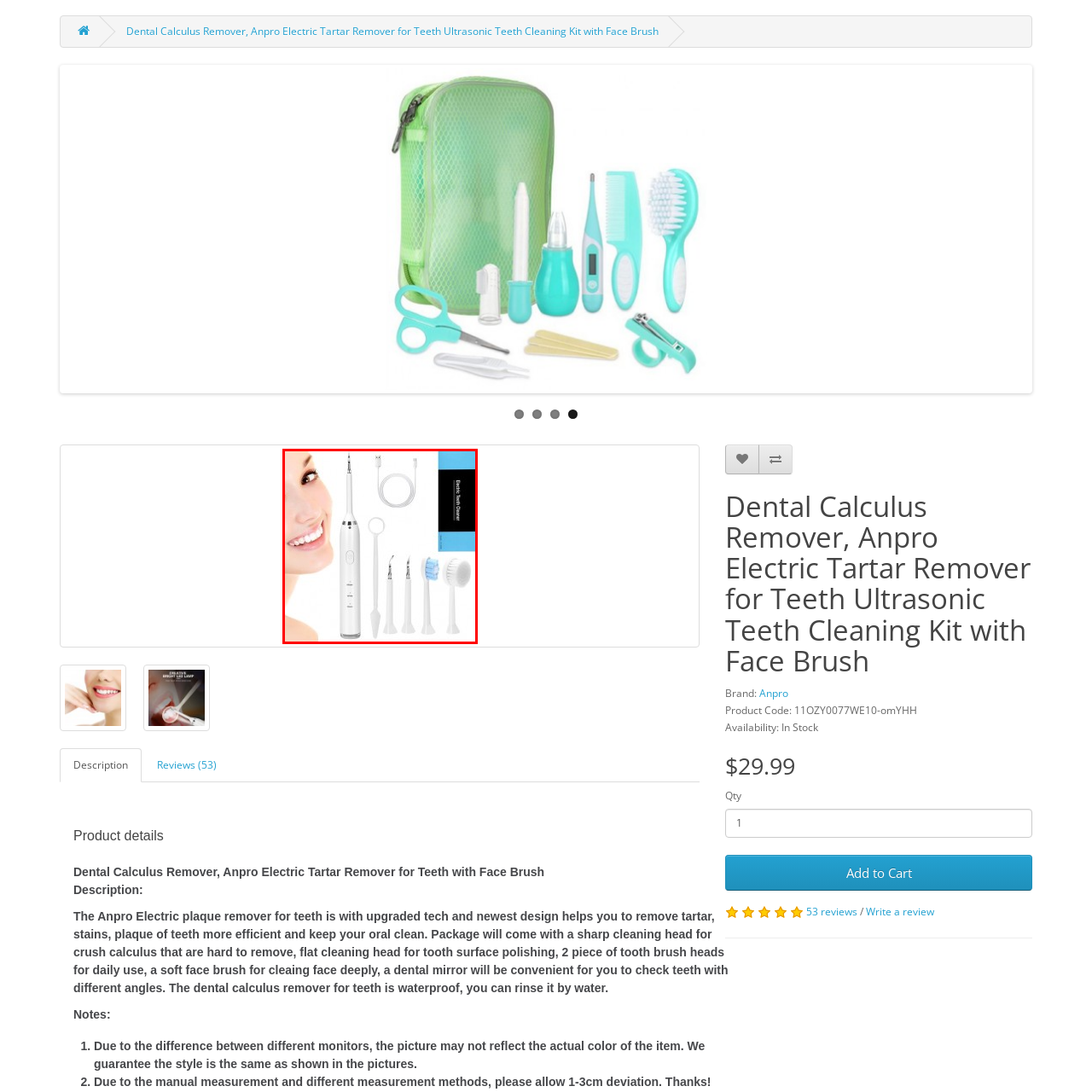Concentrate on the image inside the red border and answer the question in one word or phrase: 
How is the device charged?

USB charging cable